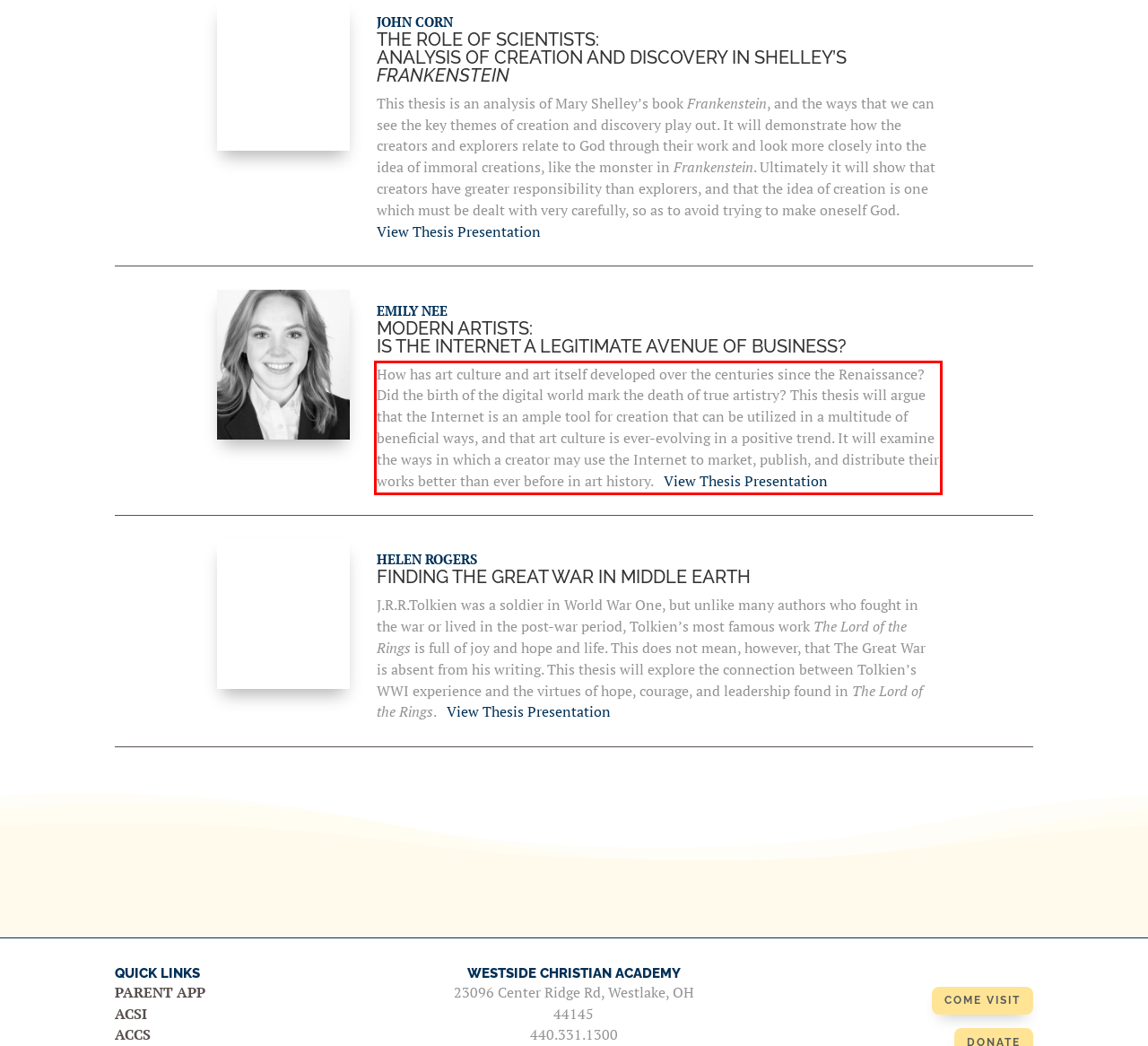Analyze the webpage screenshot and use OCR to recognize the text content in the red bounding box.

How has art culture and art itself developed over the centuries since the Renaissance? Did the birth of the digital world mark the death of true artistry? This thesis will argue that the Internet is an ample tool for creation that can be utilized in a multitude of beneficial ways, and that art culture is ever-evolving in a positive trend. It will examine the ways in which a creator may use the Internet to market, publish, and distribute their works better than ever before in art history. View Thesis Presentation